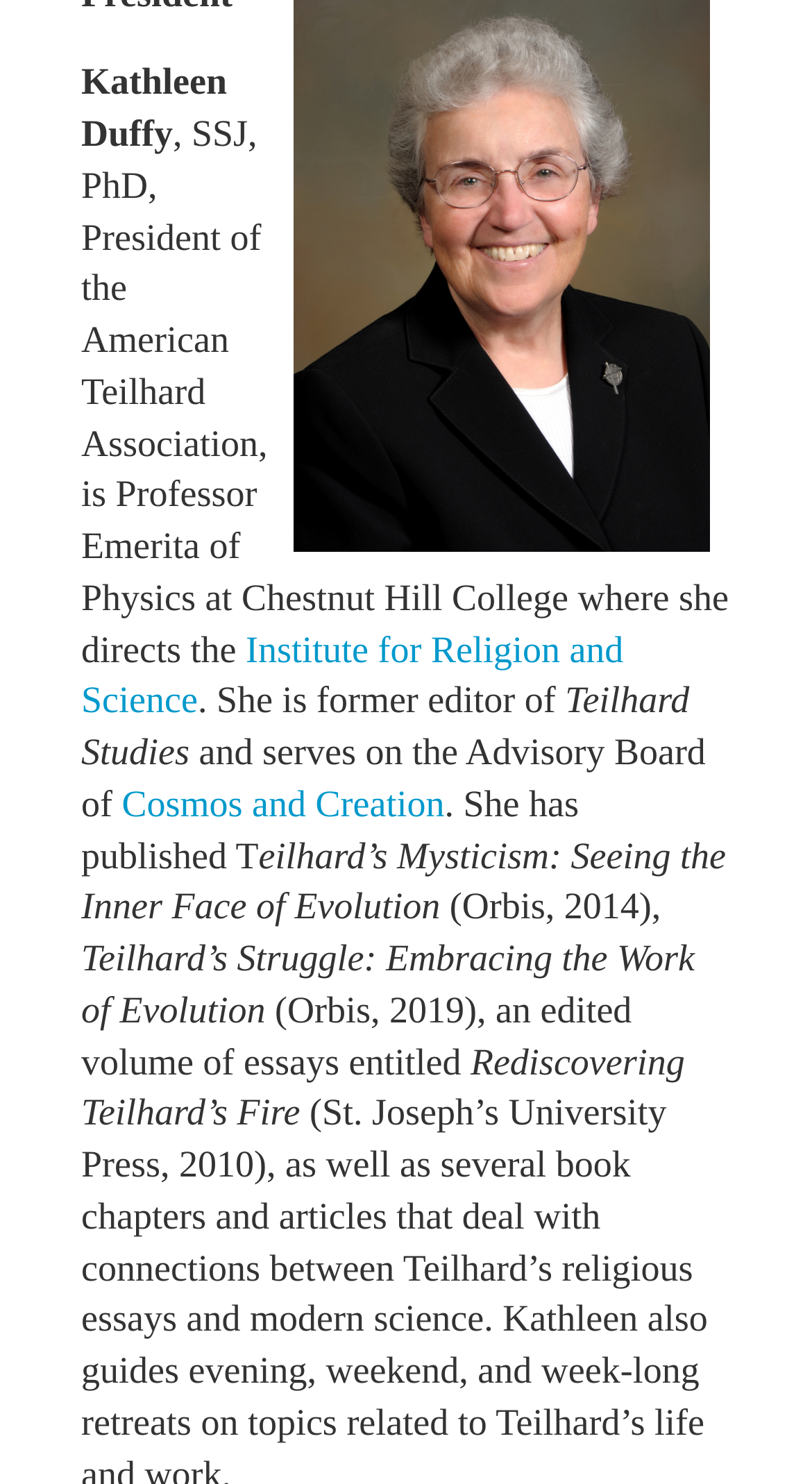Locate the bounding box of the UI element defined by this description: "Cosmos and Creation". The coordinates should be given as four float numbers between 0 and 1, formatted as [left, top, right, bottom].

[0.15, 0.527, 0.547, 0.555]